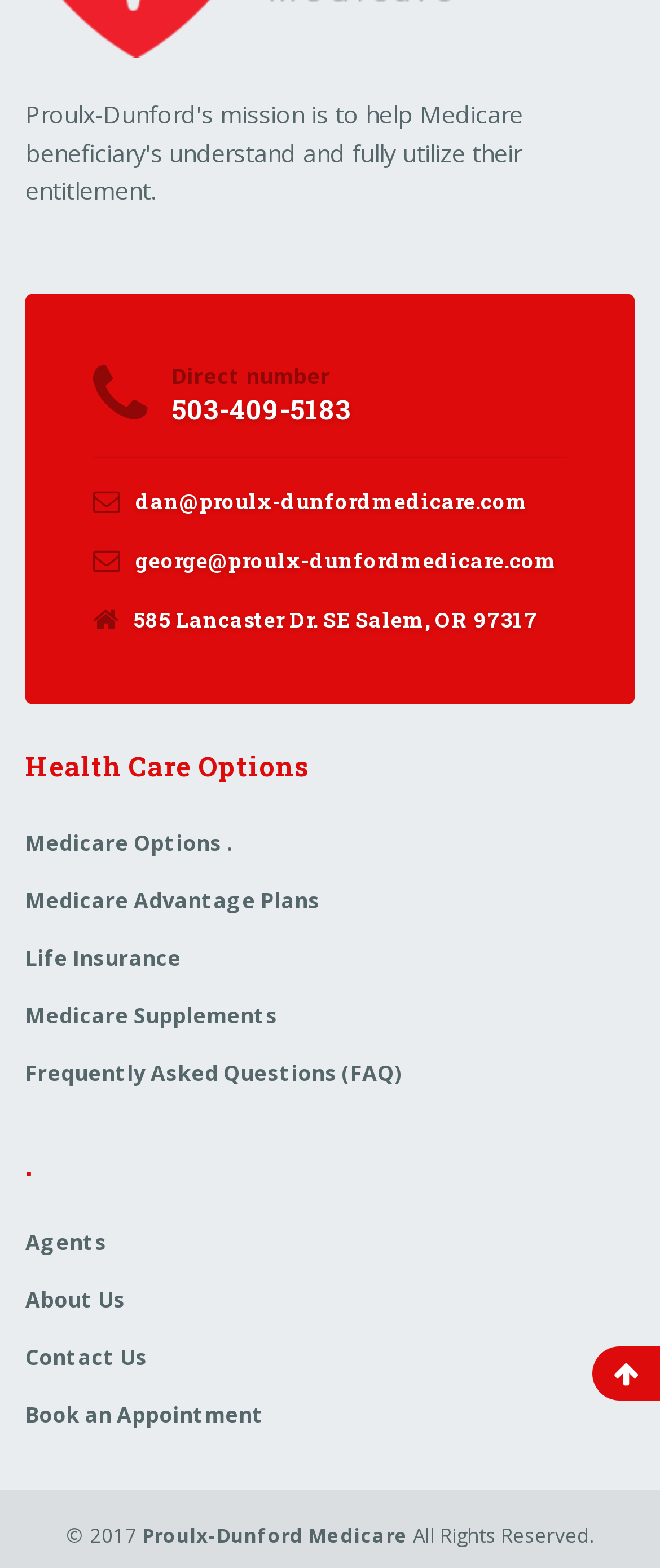Please find the bounding box for the UI element described by: "Medicare Supplements".

[0.038, 0.63, 0.962, 0.667]